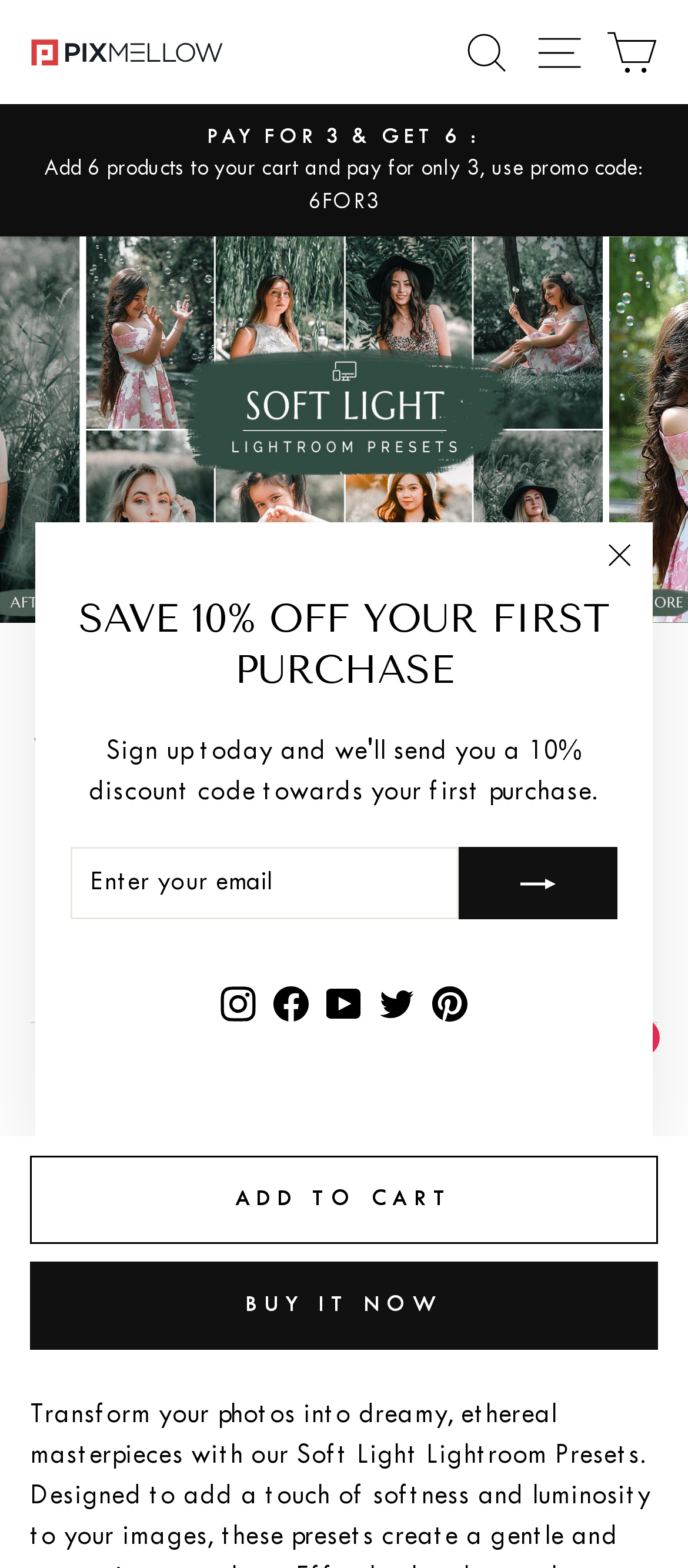Using the provided element description, identify the bounding box coordinates as (top-left x, top-left y, bottom-right x, bottom-right y). Ensure all values are between 0 and 1. Description: 1

[0.79, 0.656, 0.944, 0.724]